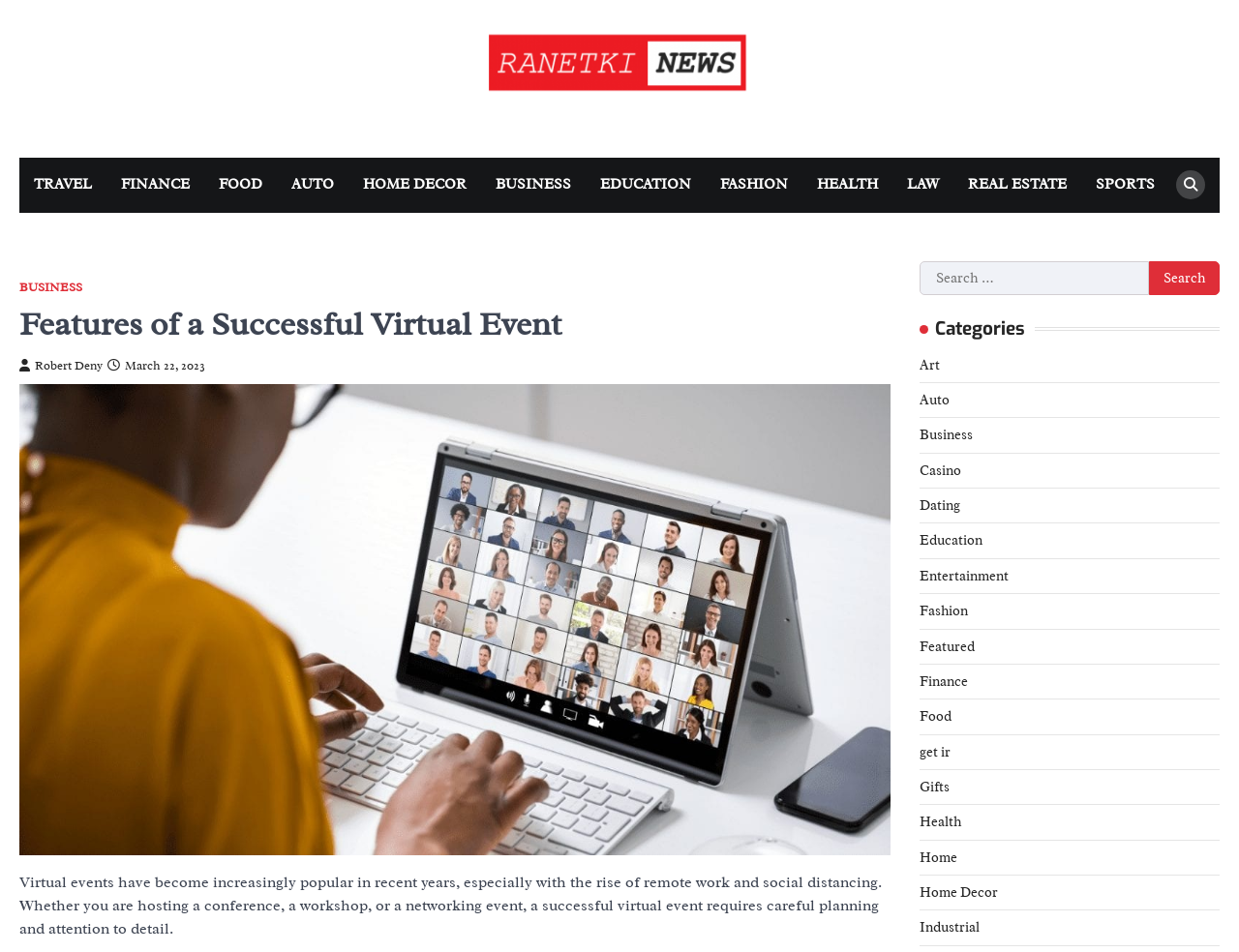Explain the webpage in detail, including its primary components.

The webpage appears to be a news article or blog post from "Ranetki News" with a focus on the features of a successful virtual event. At the top left of the page, there is a link to the "Ranetki News" homepage, accompanied by a small image of the news organization's logo. 

Below the logo, there is a horizontal navigation menu with 11 links to different categories, including "TRAVEL", "FINANCE", "FOOD", and "SPORTS". 

To the right of the navigation menu, there is a search bar with a search button and a placeholder text "Search for:". 

The main content of the page is divided into two sections. The top section has a heading "Features of a Successful Virtual Event" and a brief introduction to the topic, which mentions the growing popularity of virtual events due to remote work and social distancing. 

Below the introduction, there is a section with a heading "Categories" that lists 17 links to different categories, including "Art", "Auto", "Business", and "Health". These links are arranged vertically and take up most of the page's width.

At the top right corner of the page, there is a small icon with a link to the "BUSINESS" category.